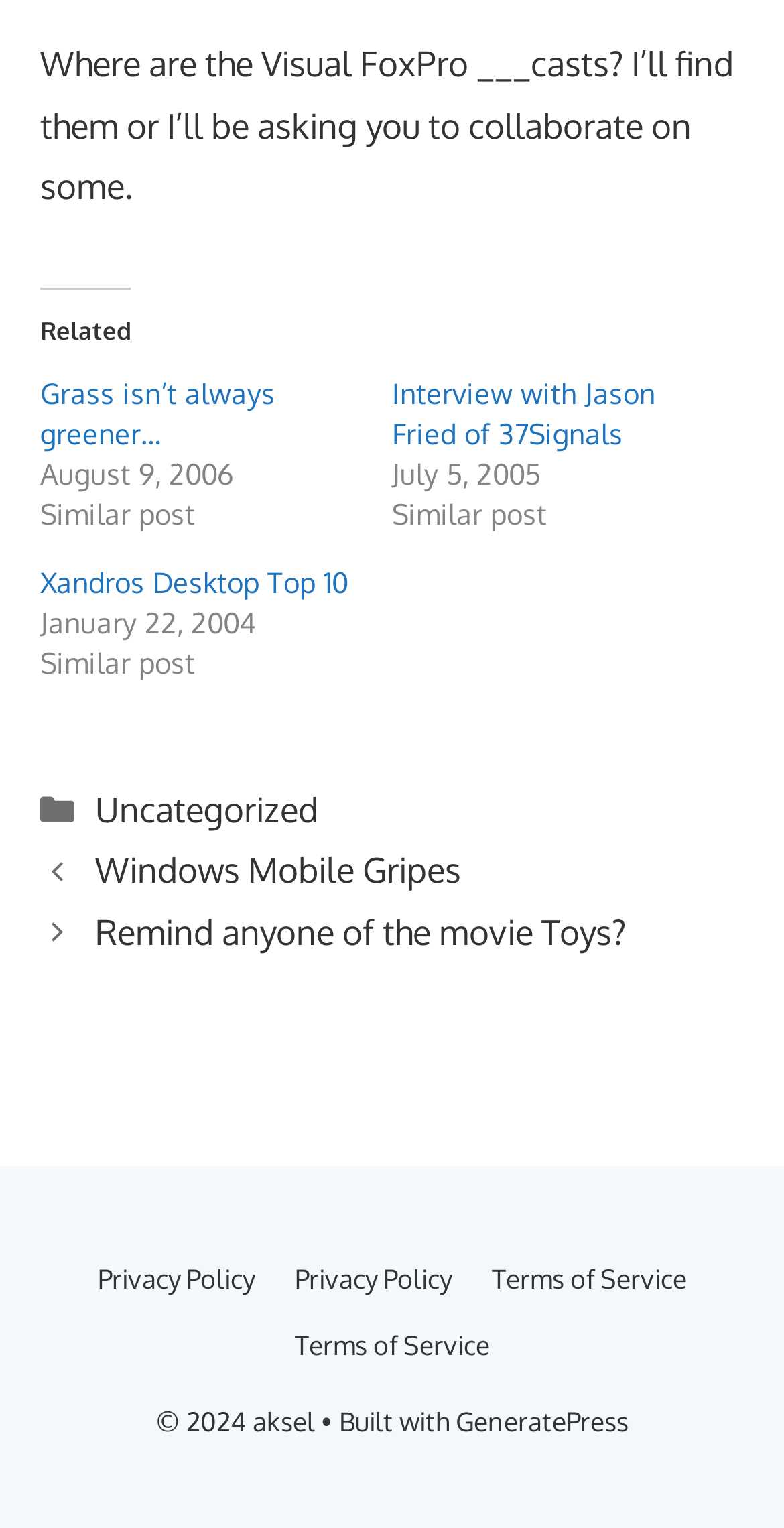Can you pinpoint the bounding box coordinates for the clickable element required for this instruction: "Click on the 'Grass isn’t always greener…' link"? The coordinates should be four float numbers between 0 and 1, i.e., [left, top, right, bottom].

[0.051, 0.246, 0.351, 0.294]